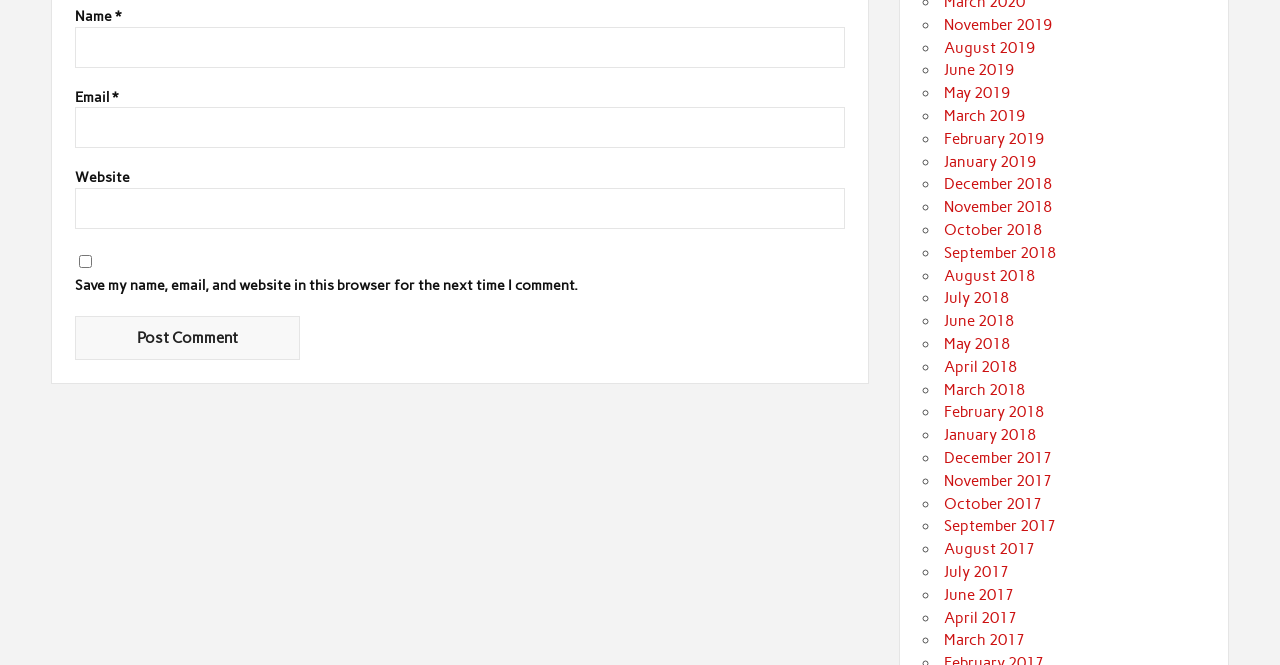How many comment links are there?
Provide a short answer using one word or a brief phrase based on the image.

30